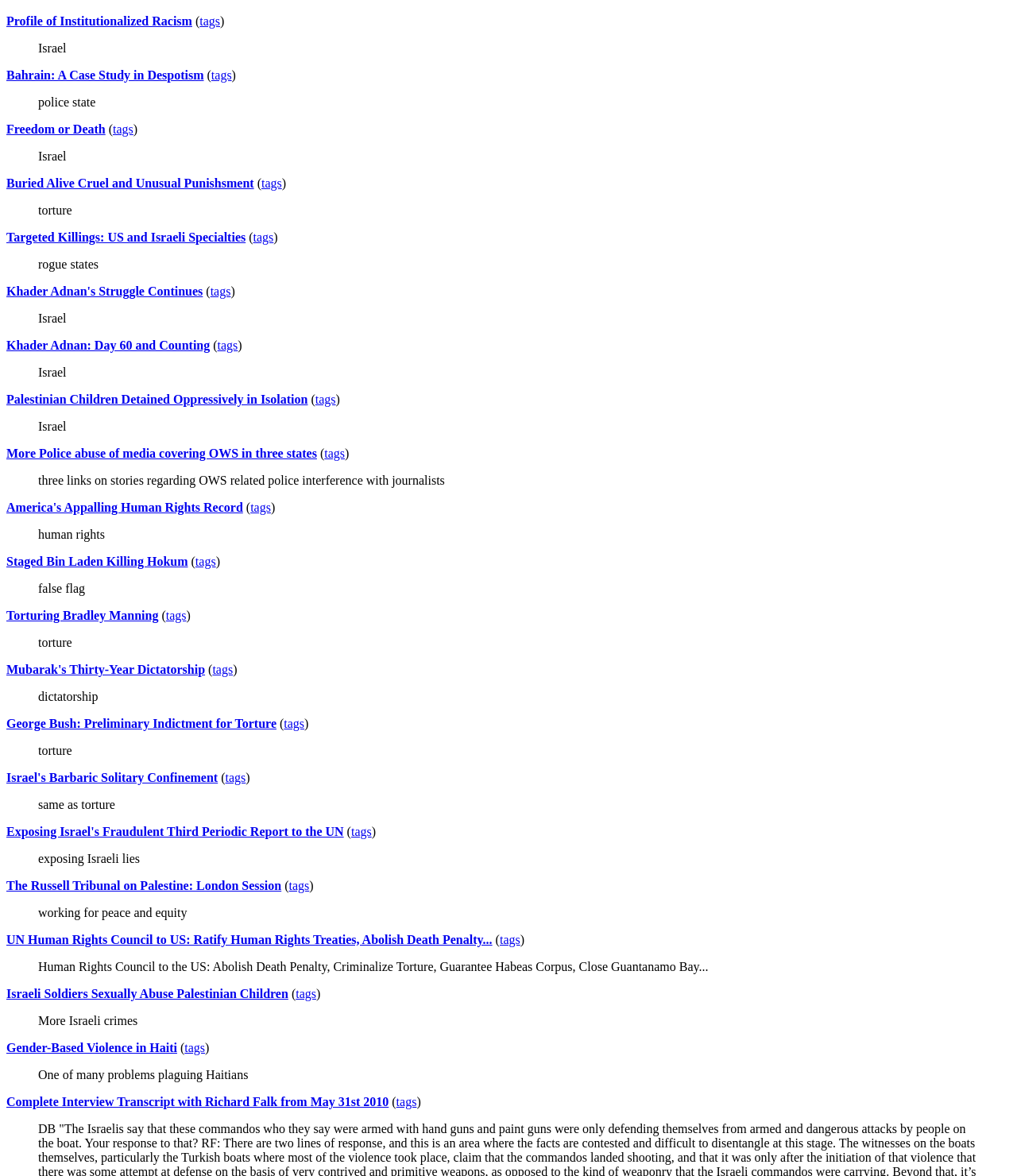Find the bounding box coordinates for the HTML element described in this sentence: "Gender-Based Violence in Haiti". Provide the coordinates as four float numbers between 0 and 1, in the format [left, top, right, bottom].

[0.006, 0.885, 0.174, 0.897]